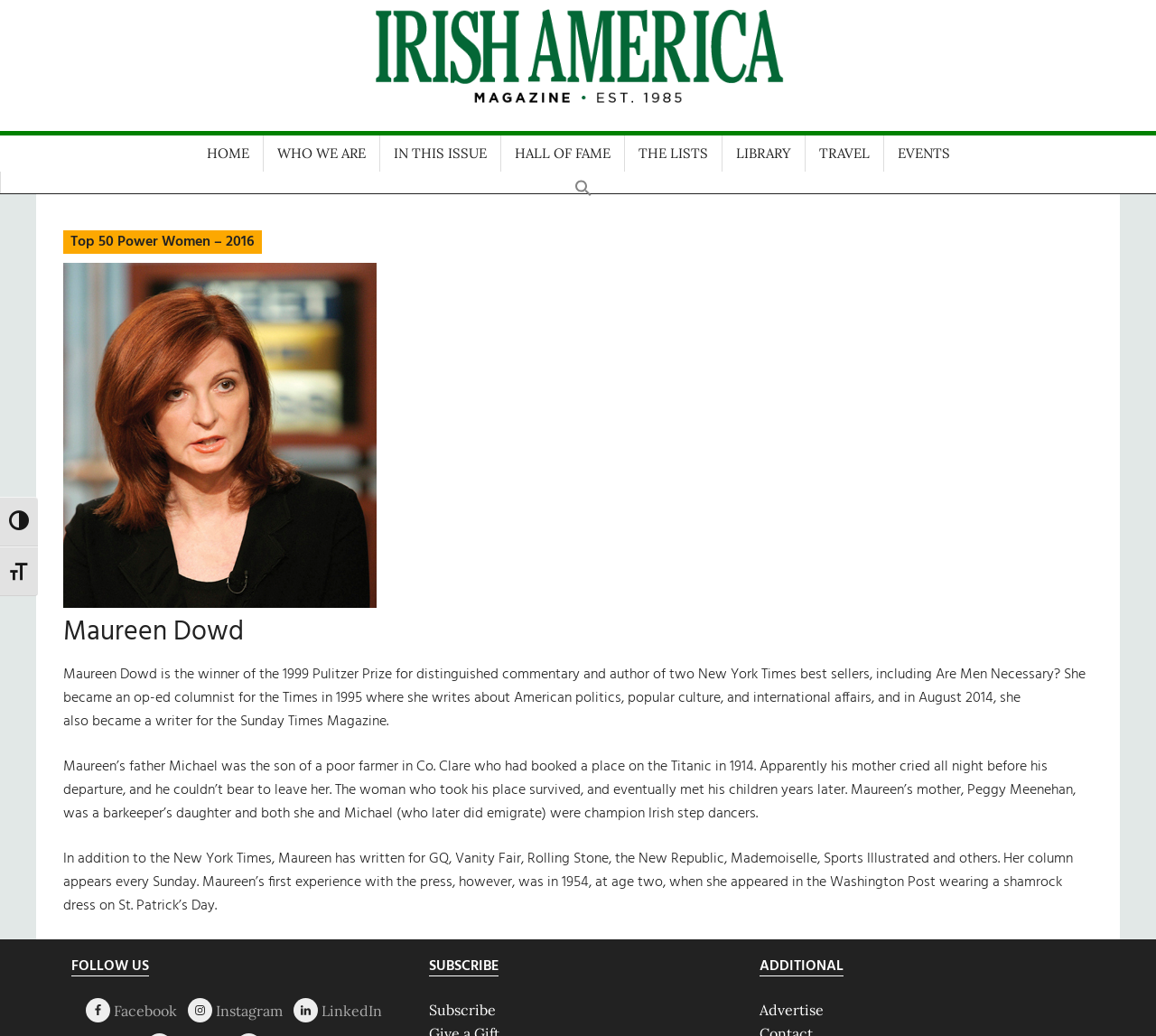What is the topic of Maureen Dowd's column?
Using the image as a reference, answer with just one word or a short phrase.

American politics, popular culture, and international affairs